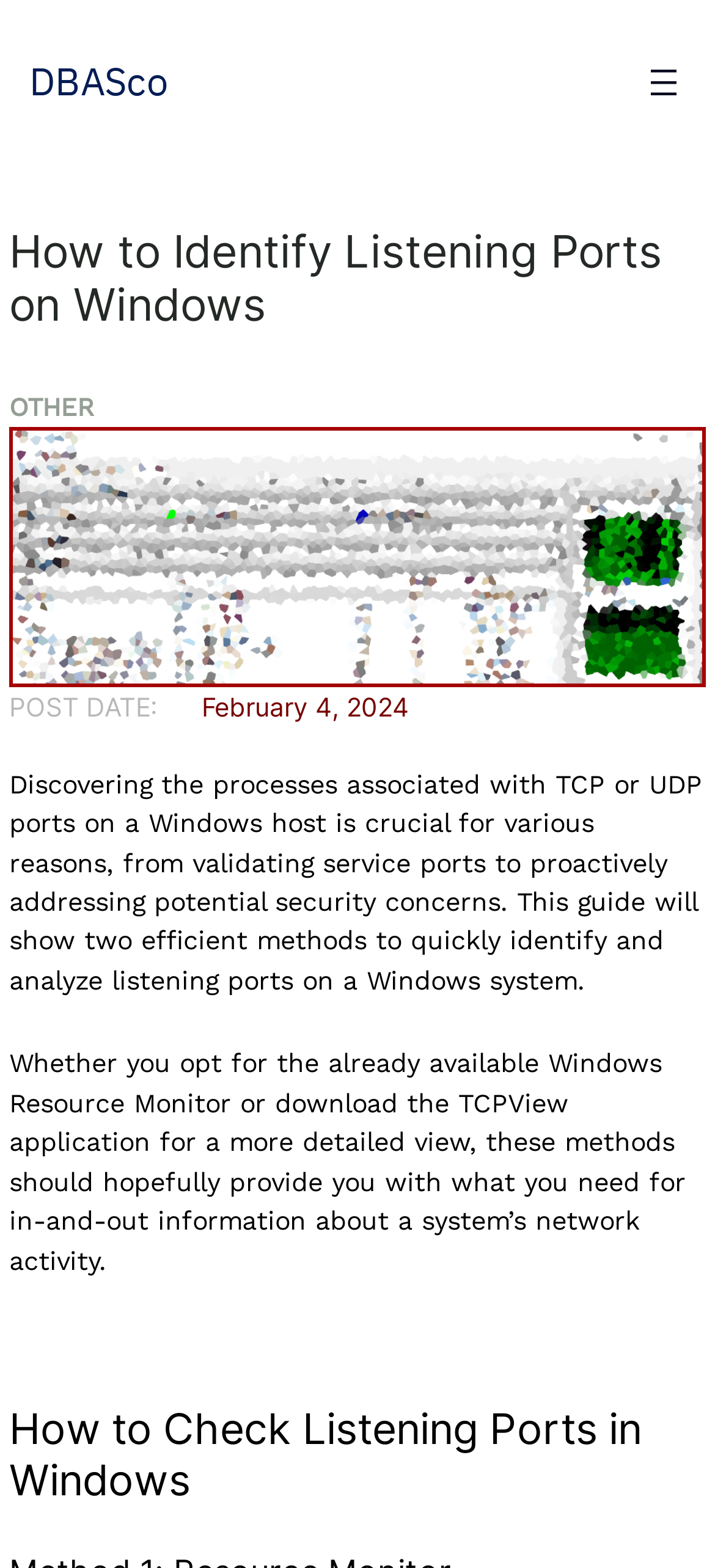Please provide a detailed answer to the question below based on the screenshot: 
What is the name of the application that provides a more detailed view of listening ports?

According to the webpage, TCPView is an application that can be downloaded to provide a more detailed view of listening ports on a Windows system.